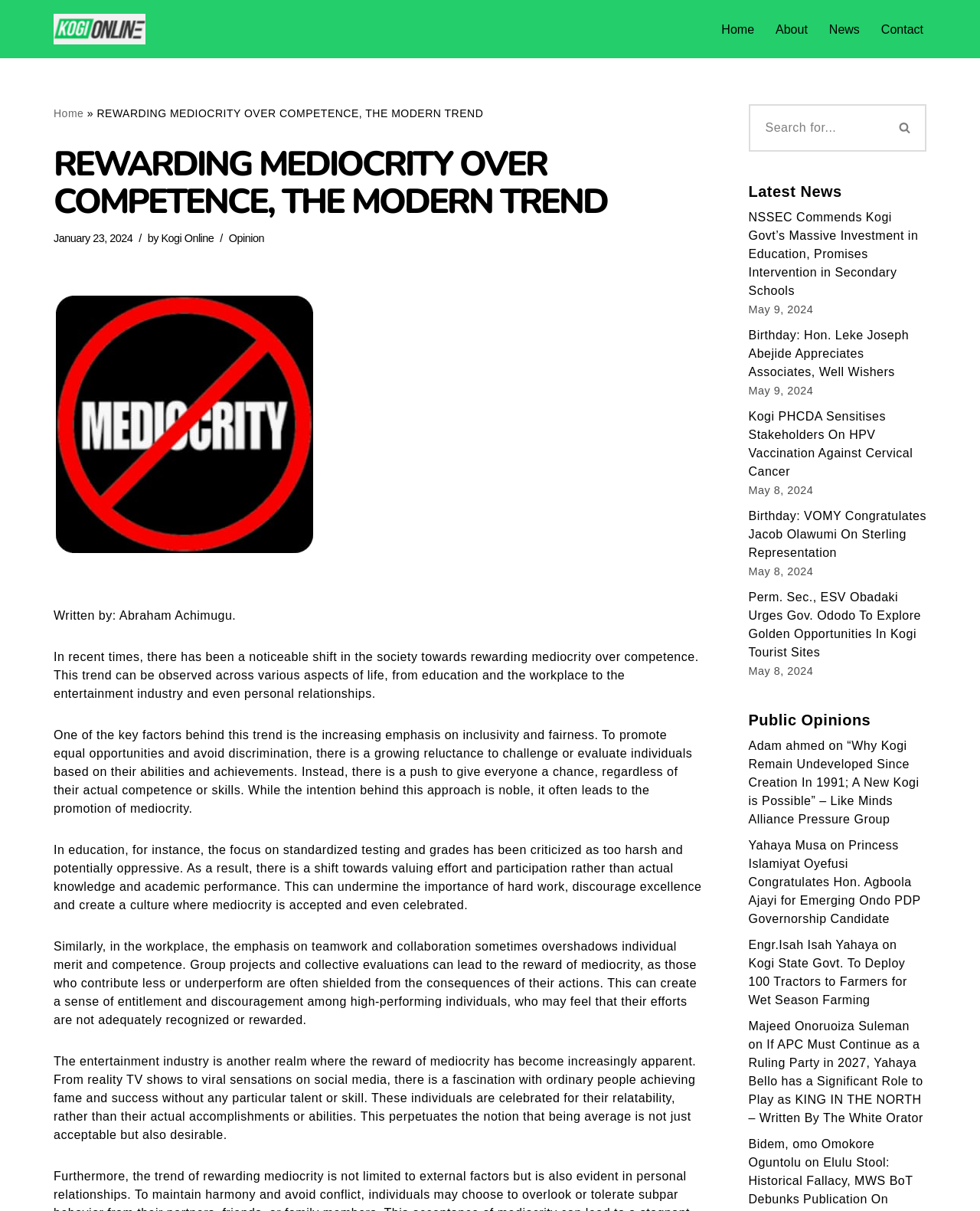With reference to the screenshot, provide a detailed response to the question below:
What is the date of the article?

I determined the answer by looking at the time element which contains the static text 'January 23, 2024' which suggests that the article was published on this date.